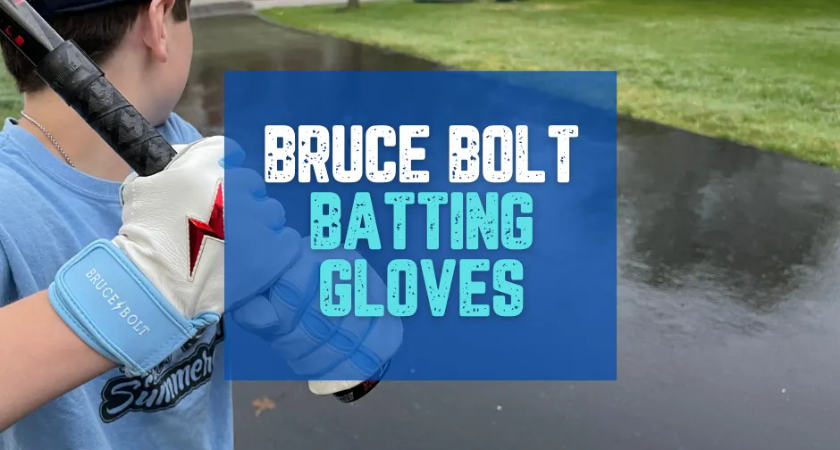Offer a meticulous description of the image.

In this image, a young player is seen preparing to swing a baseball bat while wearing Bruce Bolt batting gloves, prominently marked with the brand's name. The gloves are distinctively designed, showcasing a stylish blue and white color scheme, with a red star logo adding a sporty touch. The scene is set outdoors, highlighting a damp surface that reflects the surrounding greenery, hinting at a recent rain. The player’s casual attire includes a blue t-shirt, conveying a relaxed yet focused demeanor in this moment of practice or play. Superimposed on the image is the bold text "BRUCE BOLT BATTING GLOVES", emphasizing the product's identity and inviting viewers to consider its features and benefits for aspiring athletes.